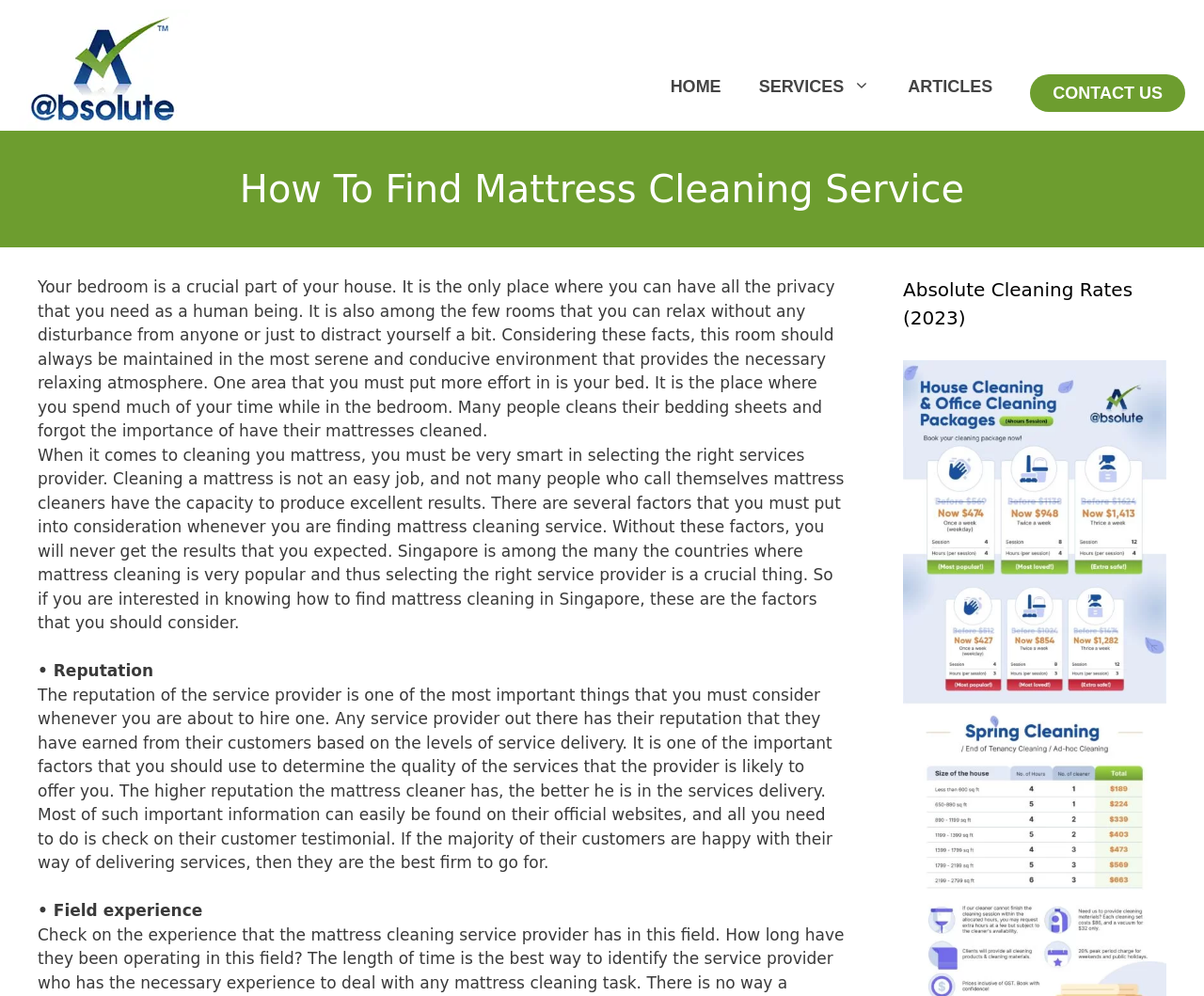Identify the coordinates of the bounding box for the element described below: "HOME". Return the coordinates as four float numbers between 0 and 1: [left, top, right, bottom].

[0.541, 0.055, 0.615, 0.119]